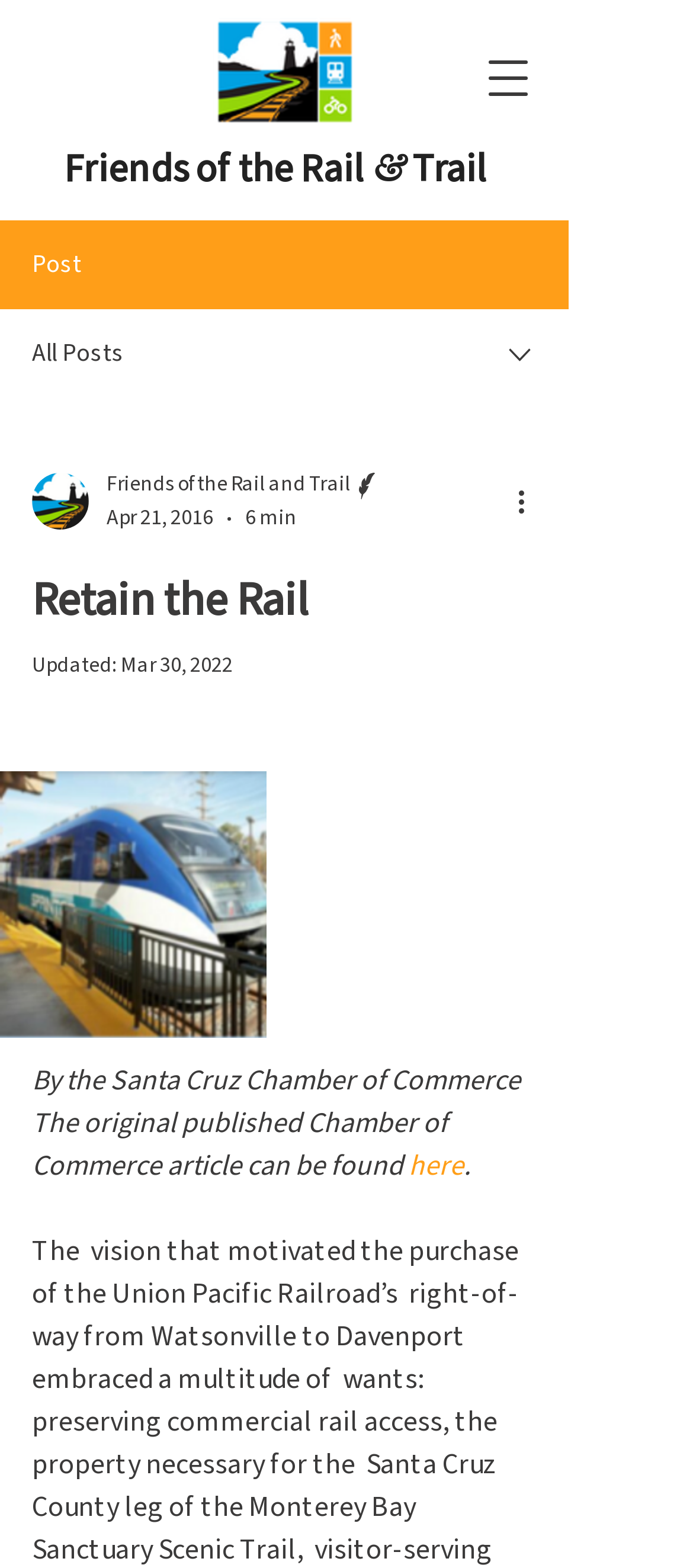Please provide the bounding box coordinate of the region that matches the element description: here. Coordinates should be in the format (top-left x, top-left y, bottom-right x, bottom-right y) and all values should be between 0 and 1.

[0.59, 0.731, 0.669, 0.756]